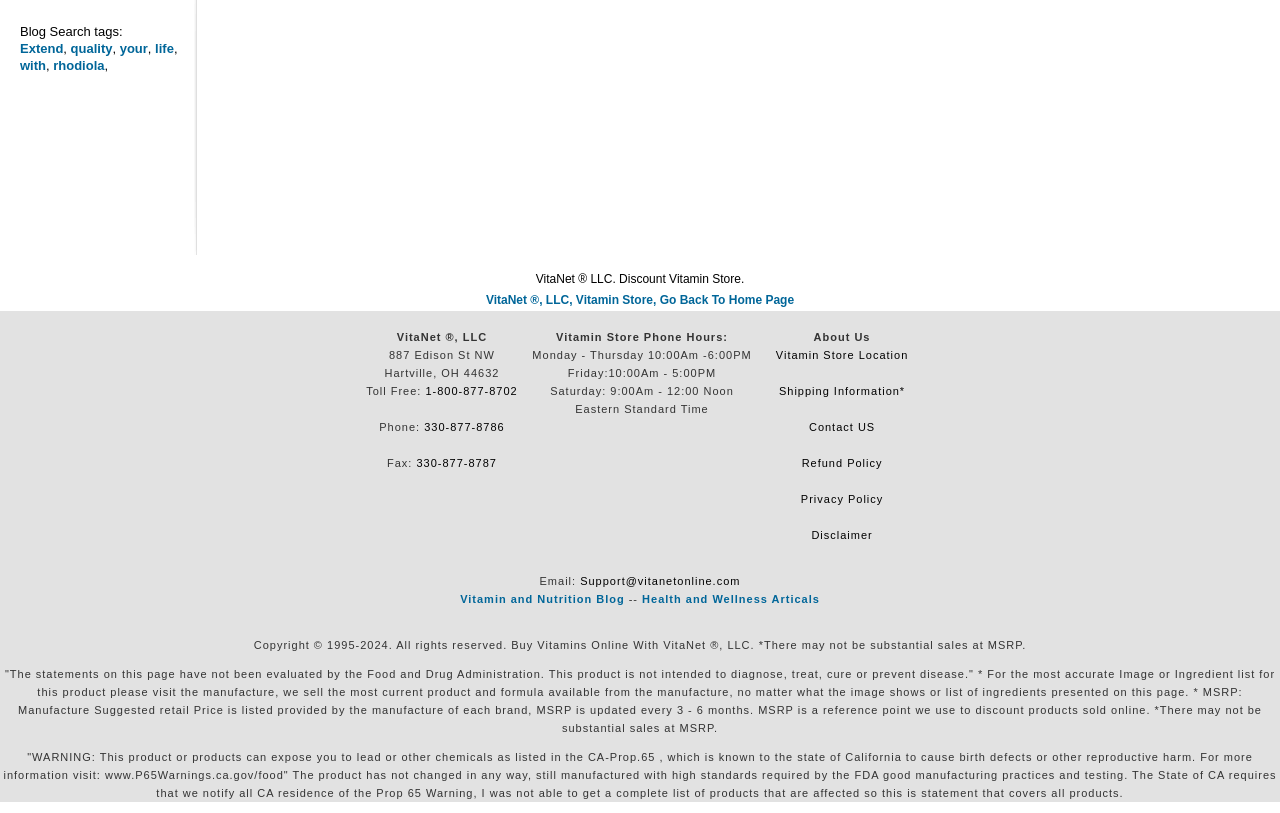Please mark the clickable region by giving the bounding box coordinates needed to complete this instruction: "Visit 'Vitamin Store Location'".

[0.606, 0.429, 0.71, 0.444]